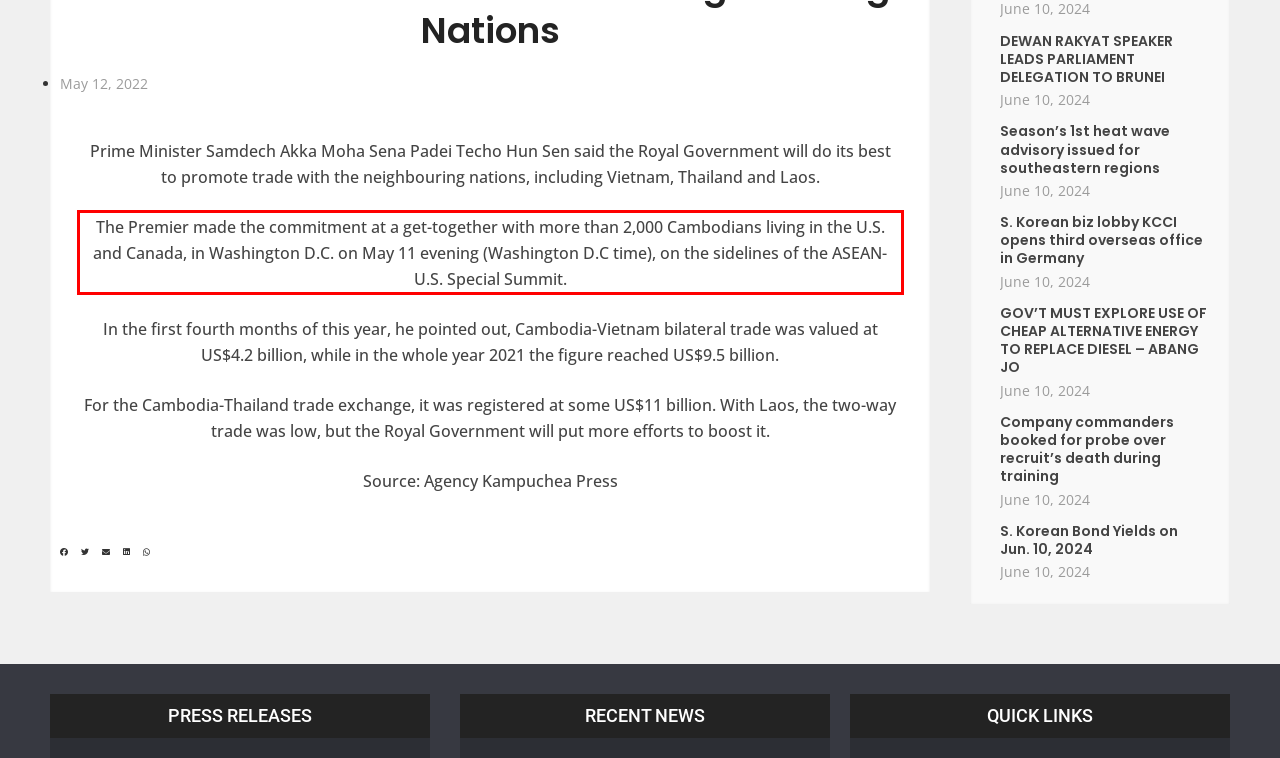You are given a webpage screenshot with a red bounding box around a UI element. Extract and generate the text inside this red bounding box.

The Premier made the commitment at a get-together with more than 2,000 Cambodians living in the U.S. and Canada, in Washington D.C. on May 11 evening (Washington D.C time), on the sidelines of the ASEAN-U.S. Special Summit.